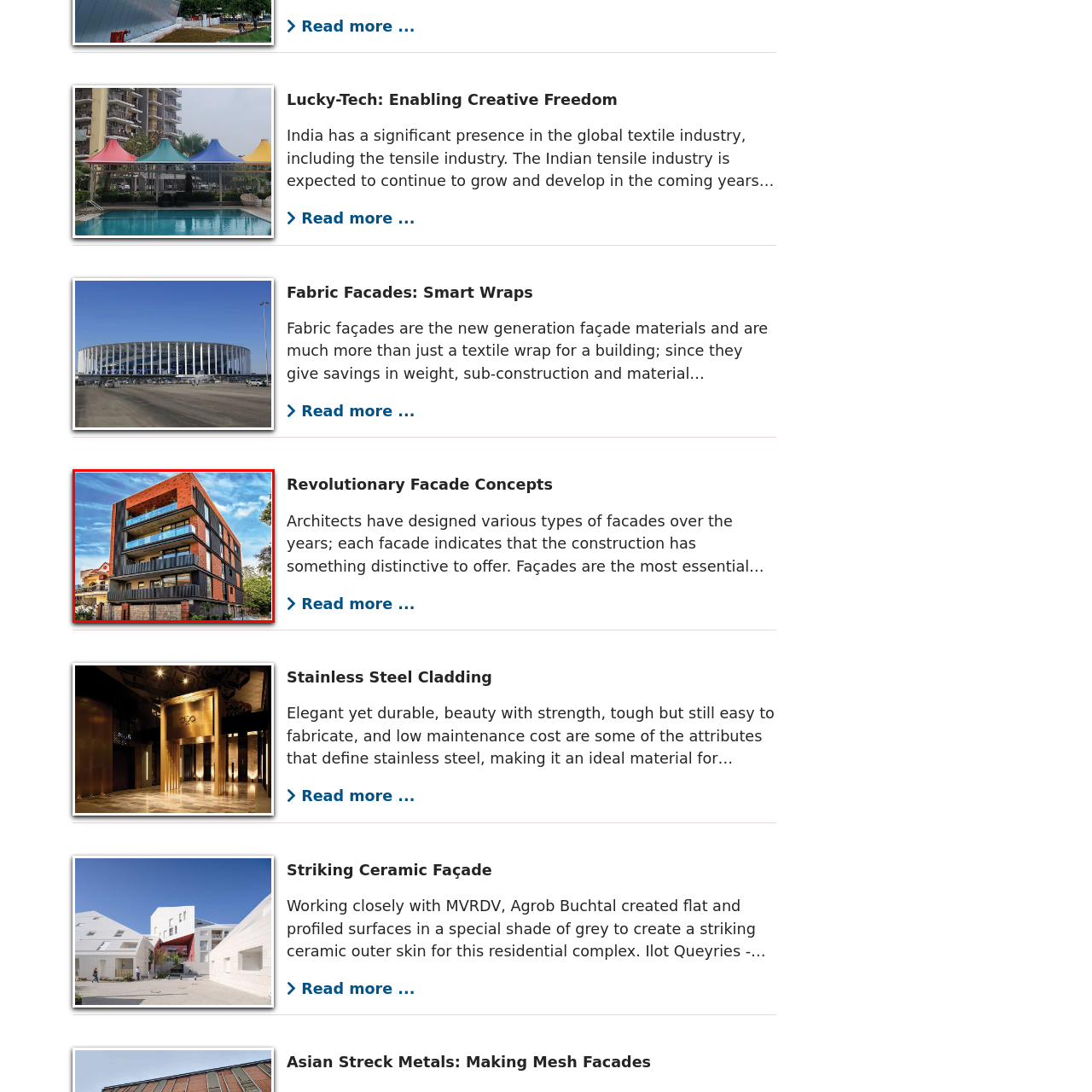Examine the image inside the red outline, What type of railings are used for the balconies?
 Answer with a single word or phrase.

Glass railings